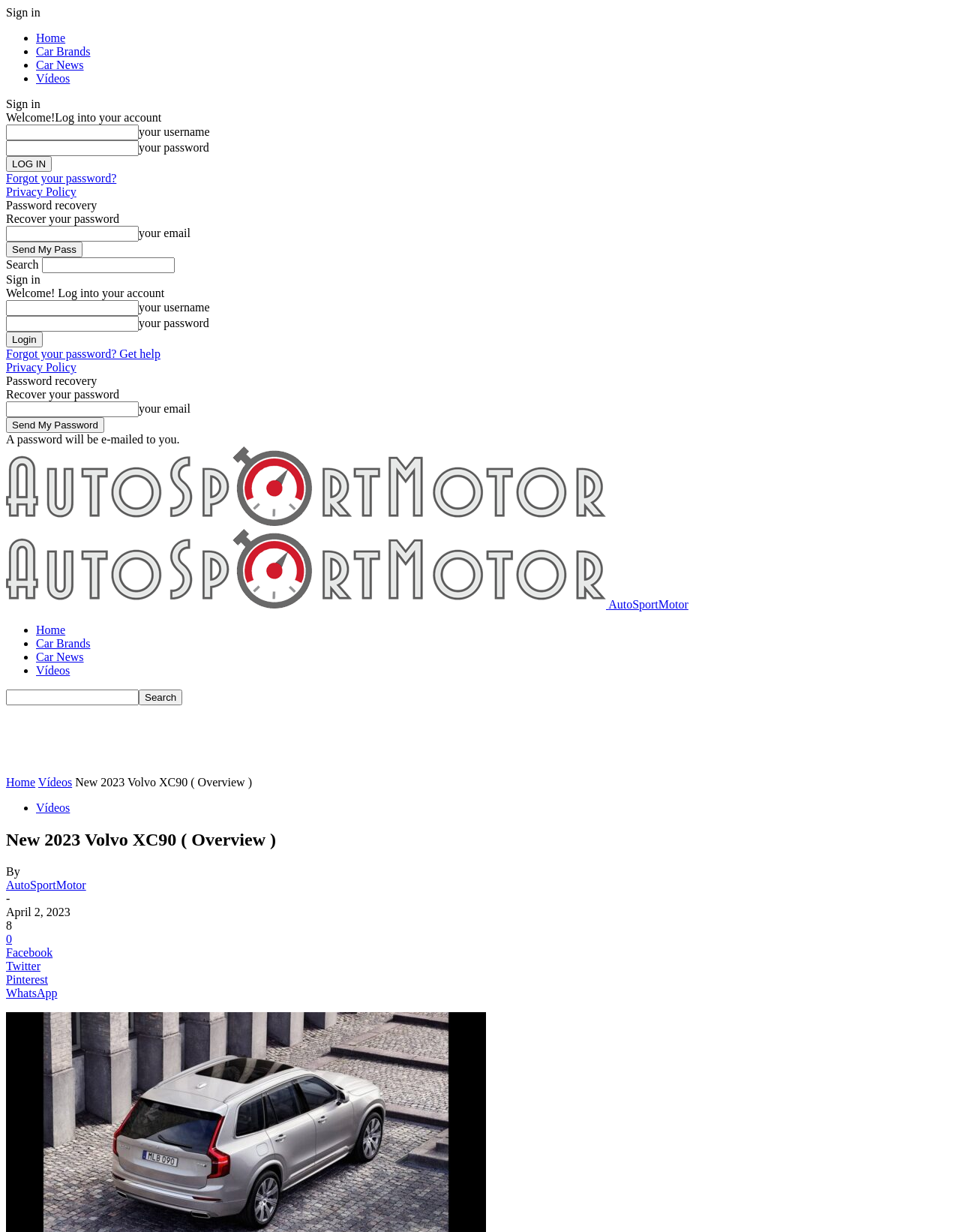Identify the bounding box coordinates for the UI element described as: "Vídeos".

[0.038, 0.058, 0.073, 0.069]